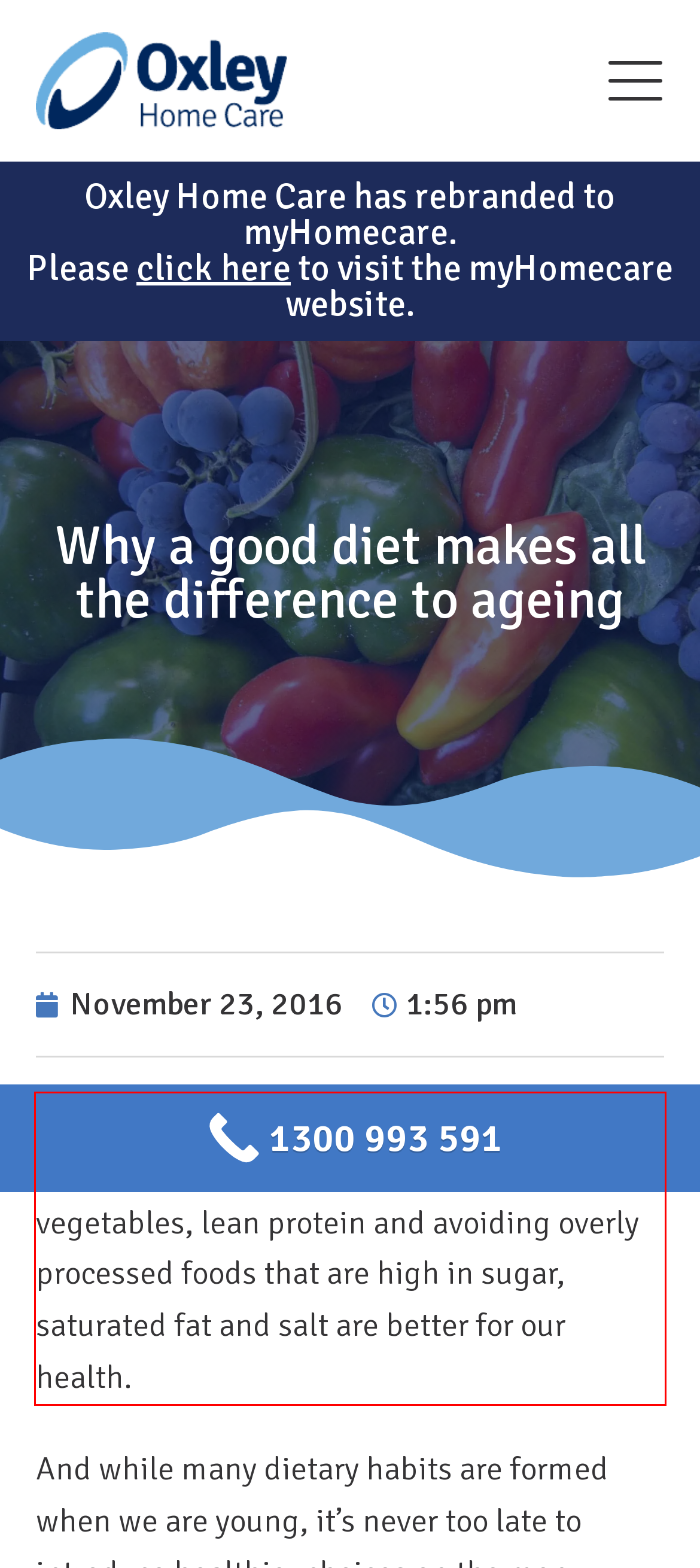You have a webpage screenshot with a red rectangle surrounding a UI element. Extract the text content from within this red bounding box.

It’s no secret that choosing a diet rich in nutrient-dense foods such as fruits and vegetables, lean protein and avoiding overly processed foods that are high in sugar, saturated fat and salt are better for our health.